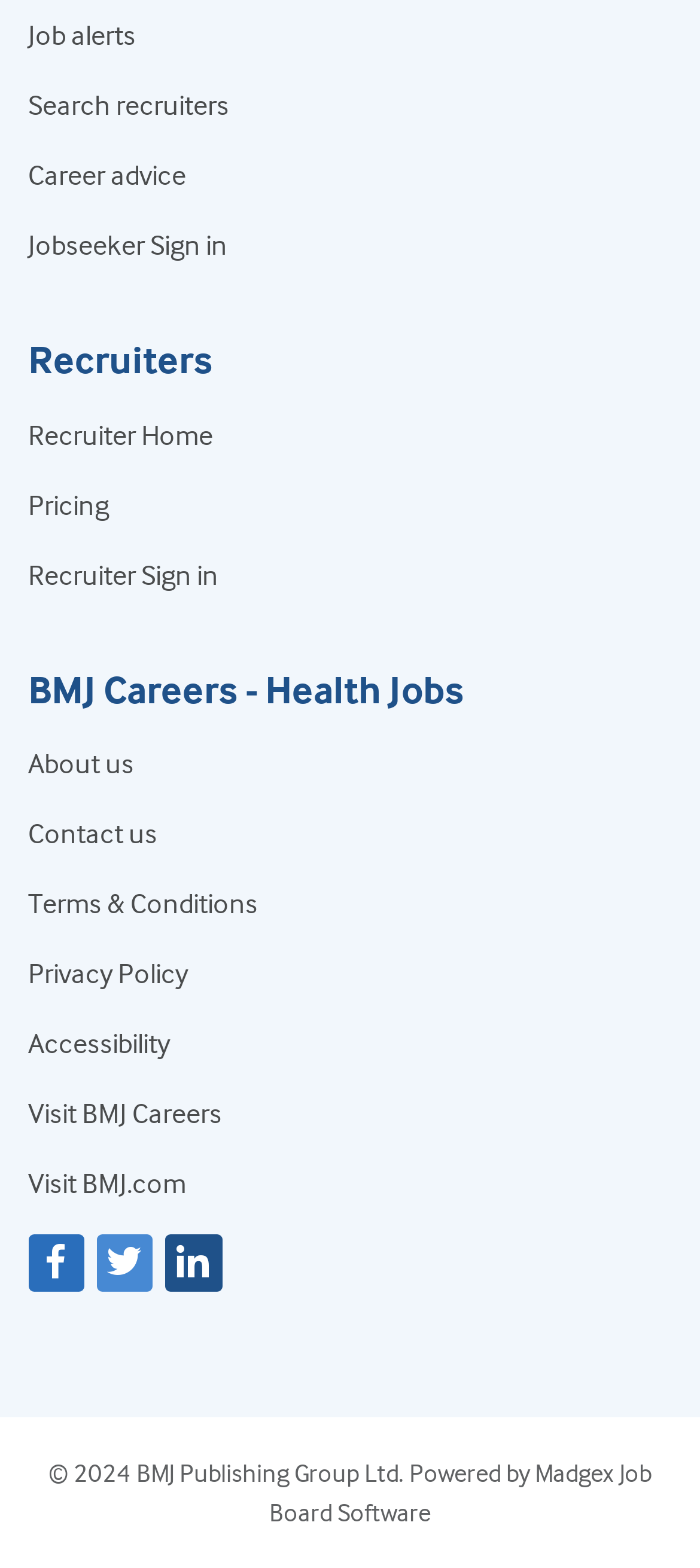Identify the bounding box coordinates for the UI element described as follows: "Recruiter Home". Ensure the coordinates are four float numbers between 0 and 1, formatted as [left, top, right, bottom].

[0.04, 0.267, 0.304, 0.288]